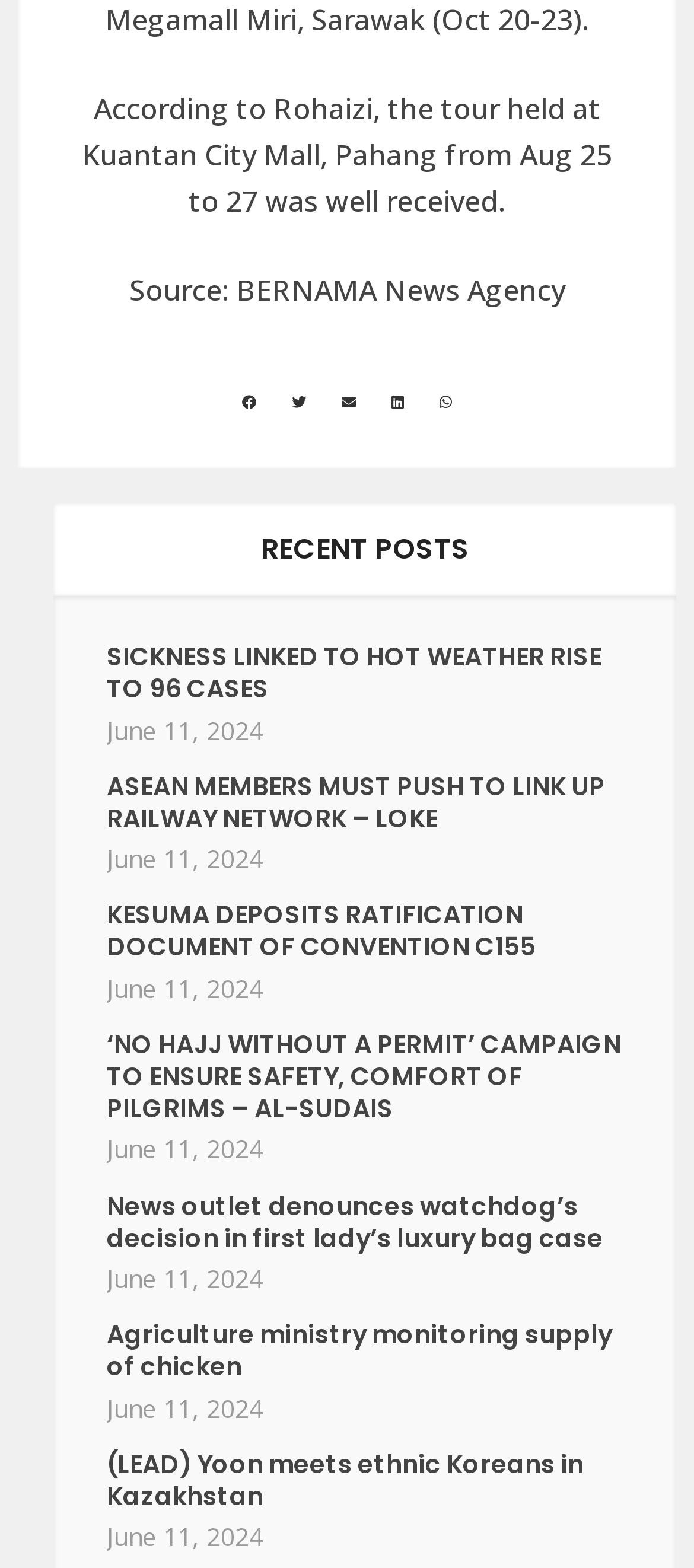How many news articles are listed under 'RECENT POSTS'?
Based on the visual details in the image, please answer the question thoroughly.

I counted the number of articles listed under the heading 'RECENT POSTS' and found that there are 6 articles in total.